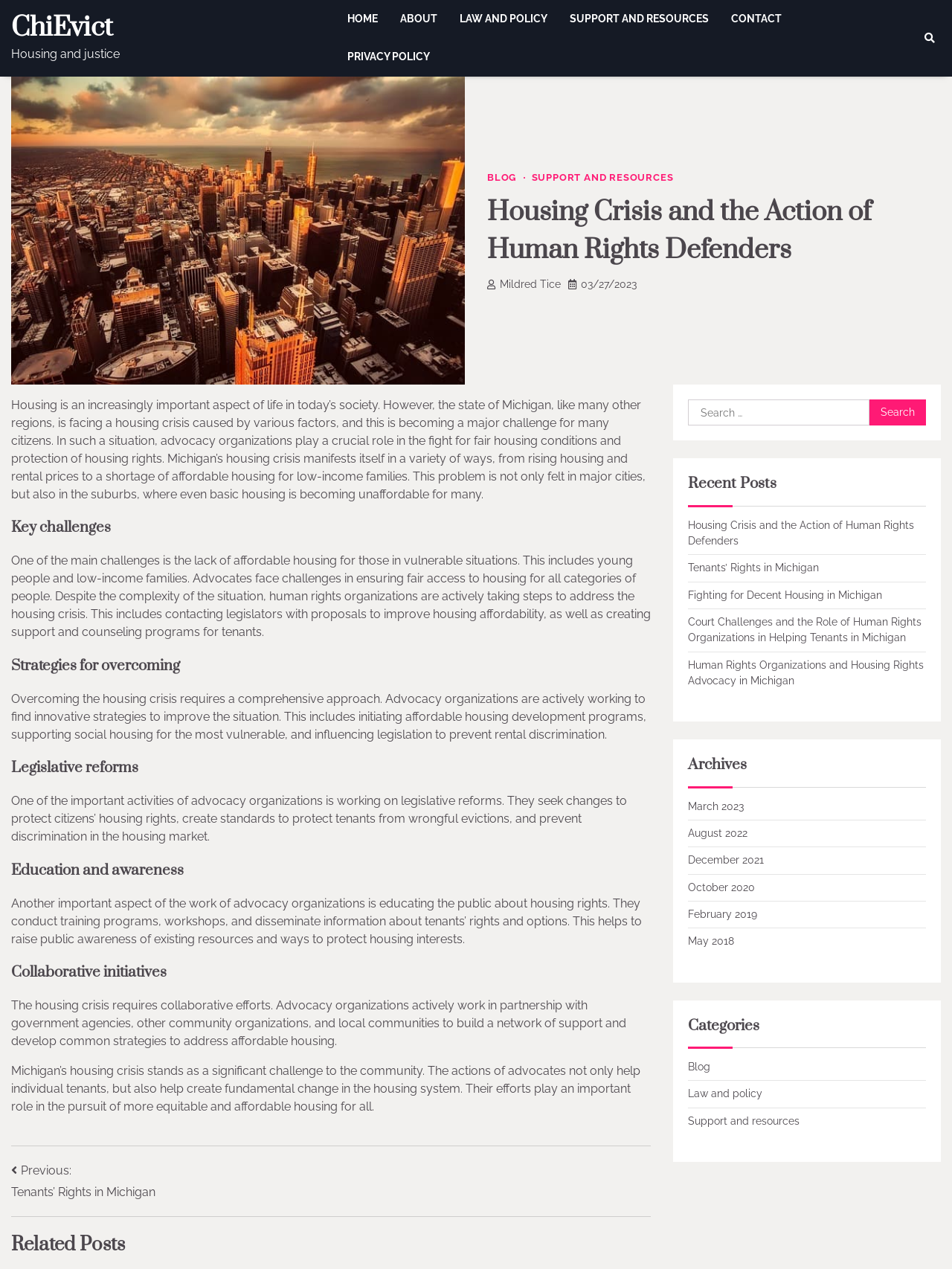Please find and report the bounding box coordinates of the element to click in order to perform the following action: "Click the link 'Law and policy'". The coordinates should be expressed as four float numbers between 0 and 1, in the format [left, top, right, bottom].

[0.471, 0.0, 0.586, 0.03]